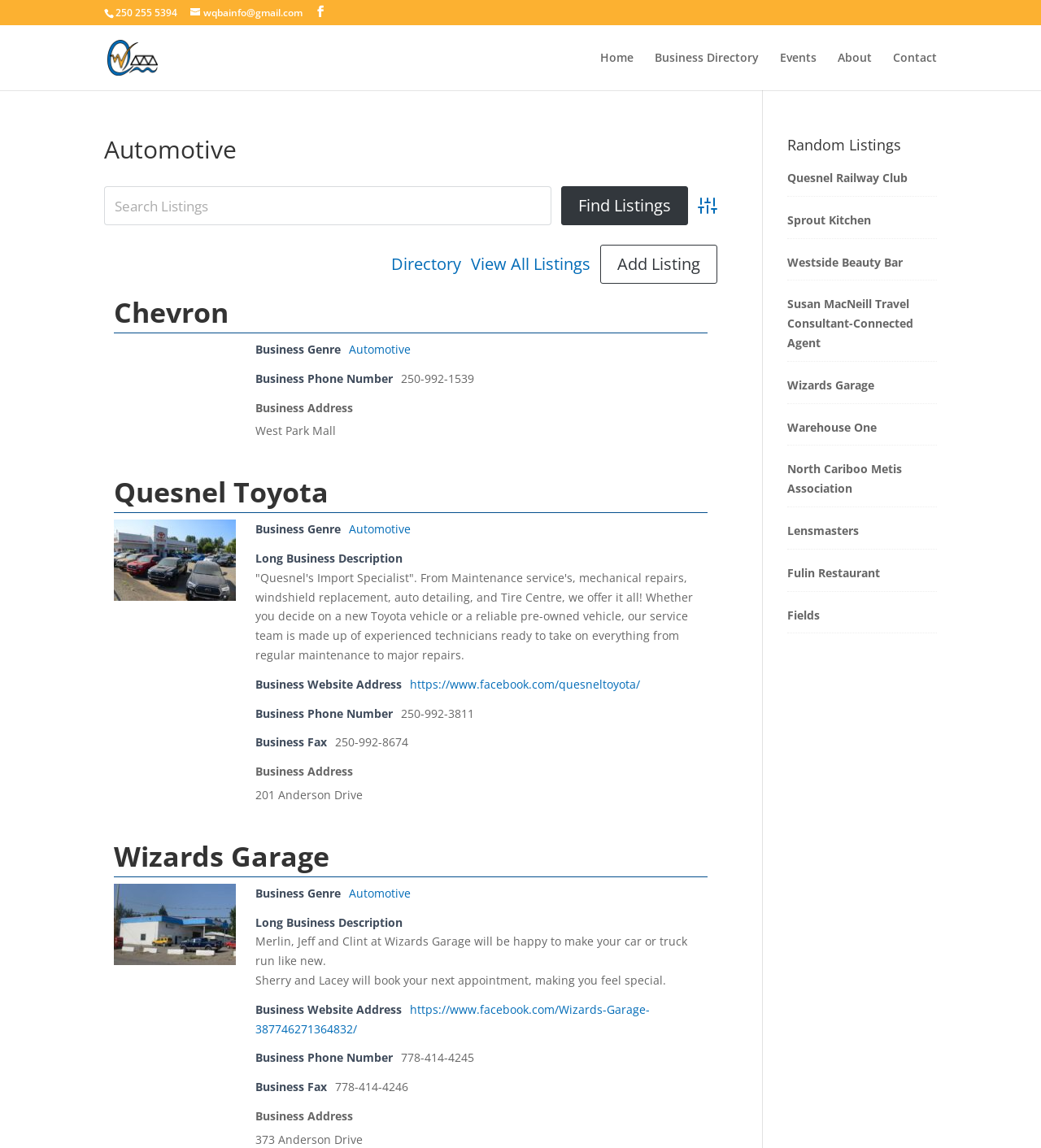Given the element description, predict the bounding box coordinates in the format (top-left x, top-left y, bottom-right x, bottom-right y), using floating point numbers between 0 and 1: title="Quesnel Toyota"

[0.109, 0.513, 0.227, 0.526]